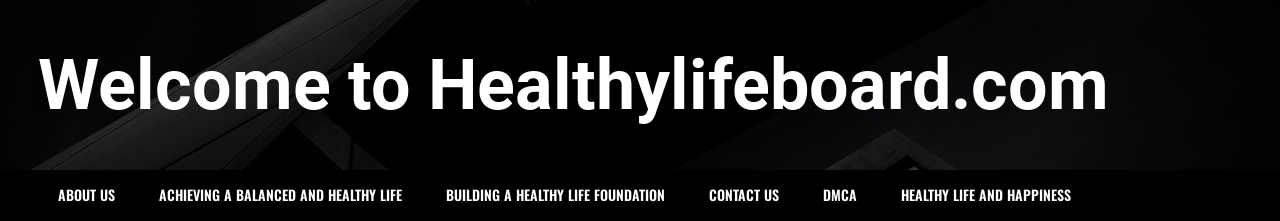How many links are in the navigation menu? Analyze the screenshot and reply with just one word or a short phrase.

6